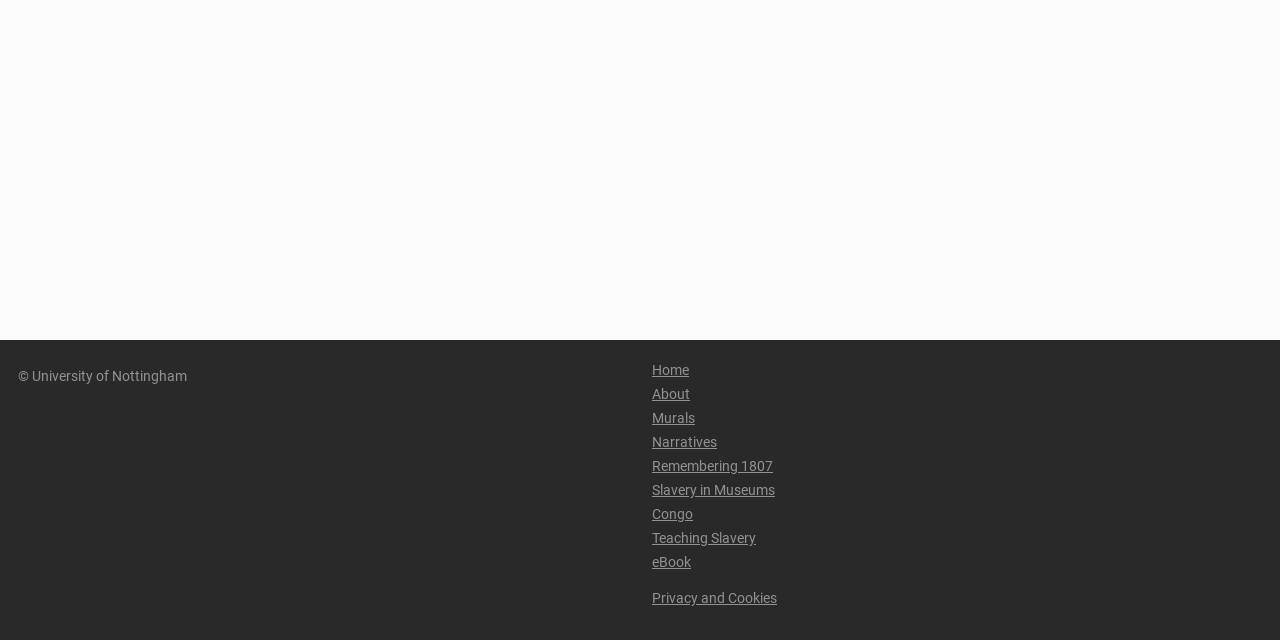Find the UI element described as: "eBook" and predict its bounding box coordinates. Ensure the coordinates are four float numbers between 0 and 1, [left, top, right, bottom].

[0.509, 0.866, 0.54, 0.891]